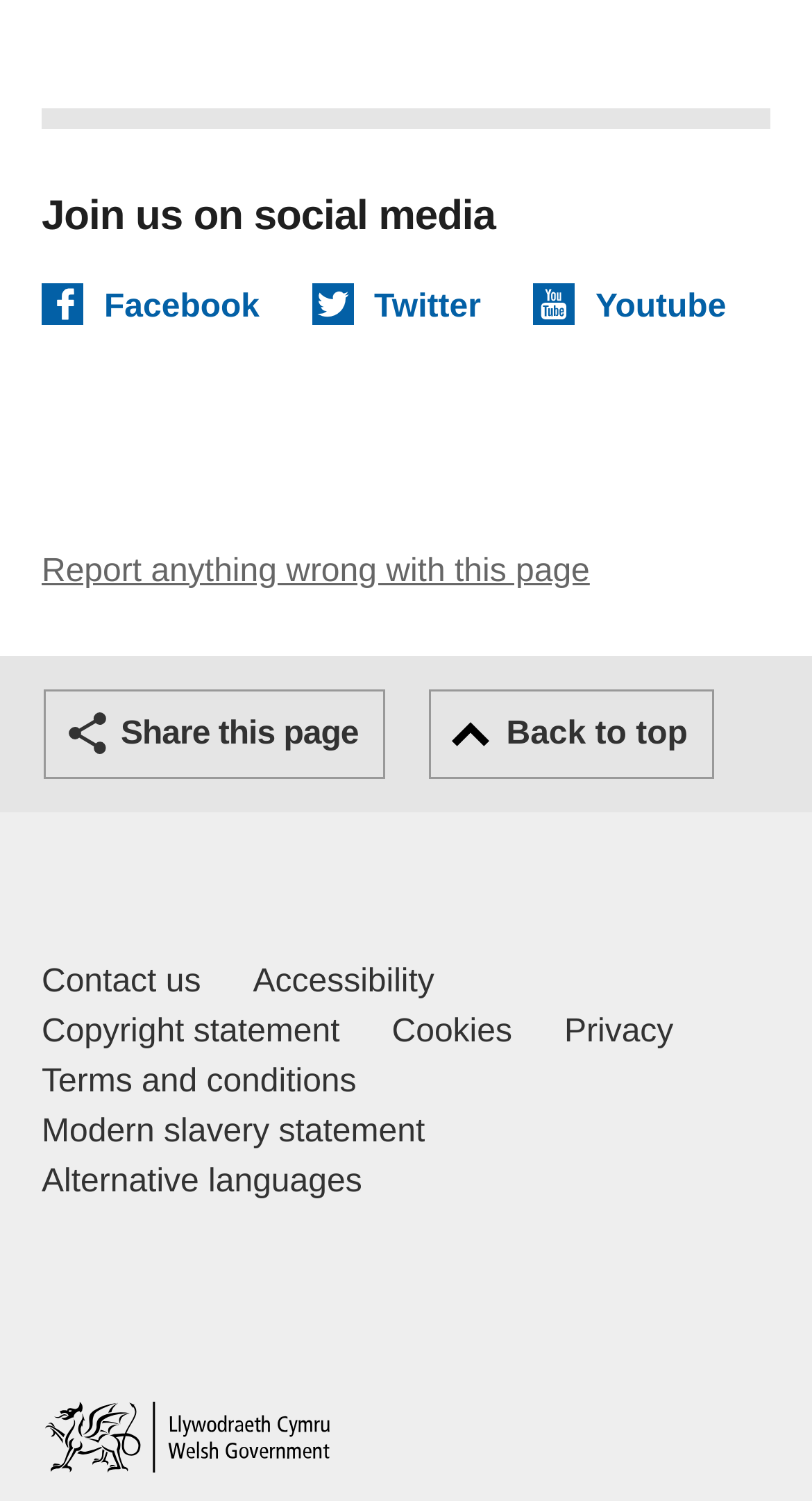Locate the UI element described by Share this page in the provided webpage screenshot. Return the bounding box coordinates in the format (top-left x, top-left y, bottom-right x, bottom-right y), ensuring all values are between 0 and 1.

[0.054, 0.46, 0.475, 0.519]